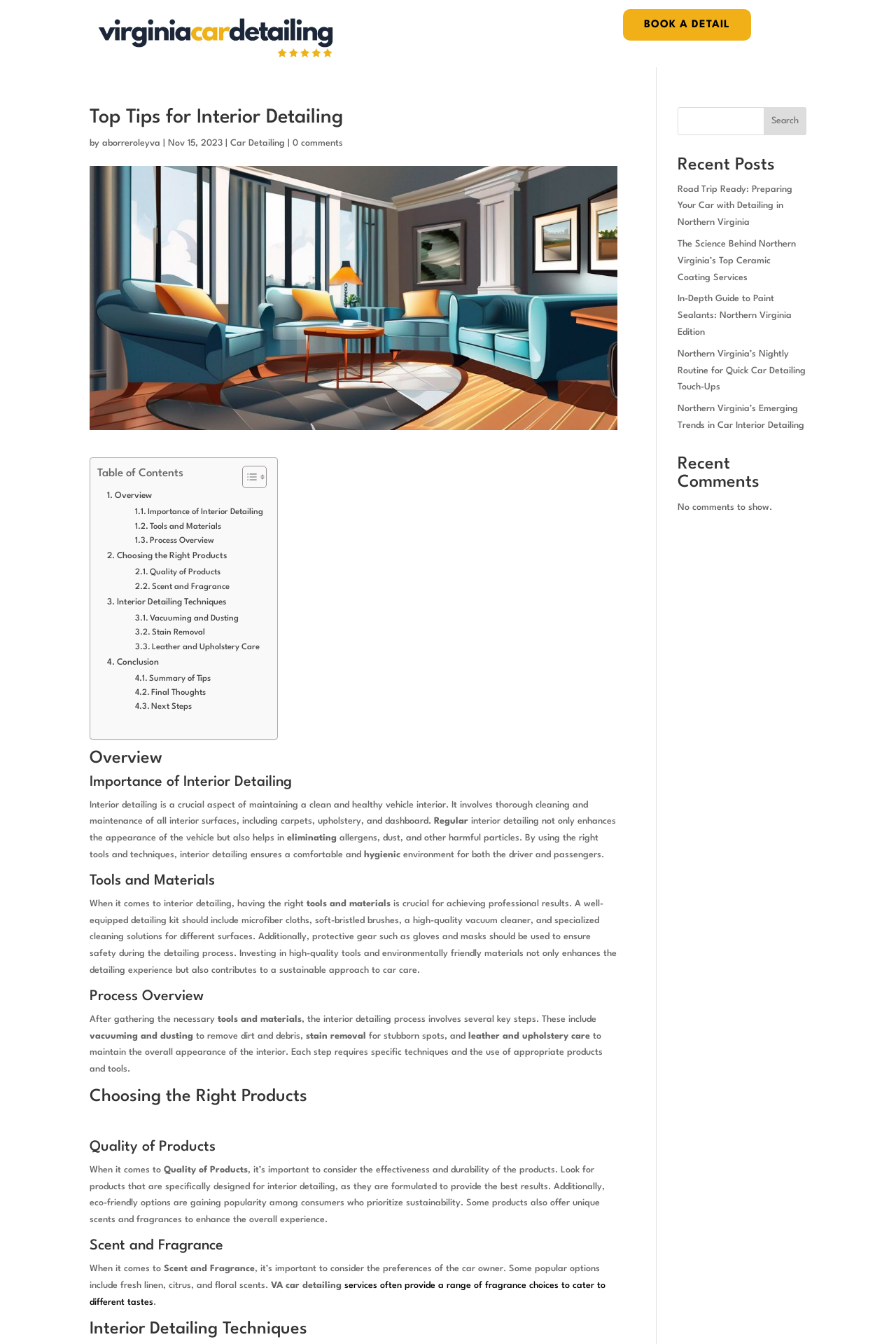Given the element description Importance of Interior Detailing, specify the bounding box coordinates of the corresponding UI element in the format (top-left x, top-left y, bottom-right x, bottom-right y). All values must be between 0 and 1.

[0.151, 0.376, 0.294, 0.386]